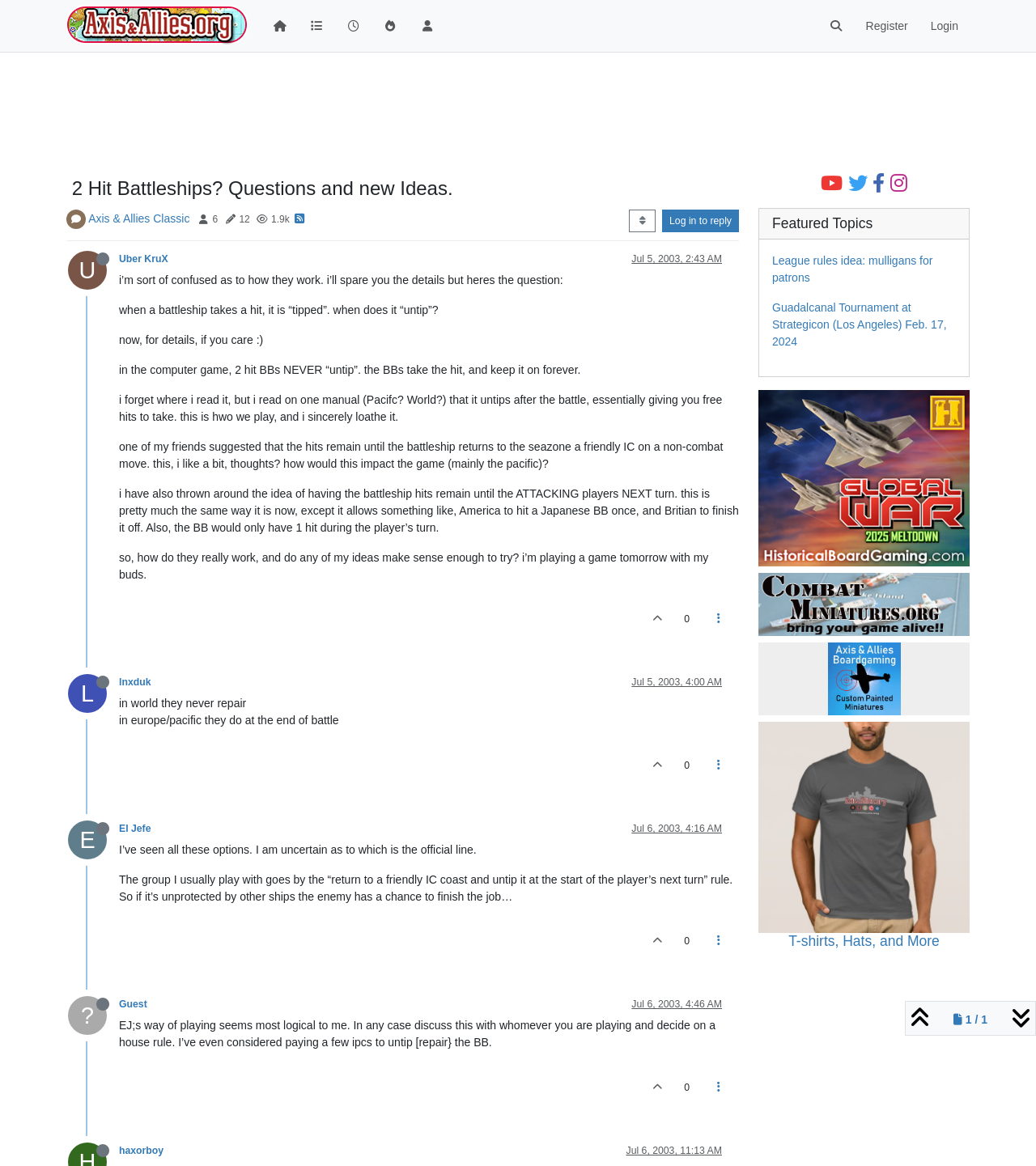Who started this discussion?
Please provide a comprehensive answer based on the information in the image.

The user Uber KruX started this discussion on July 5, 2003, 2:43 AM, asking about how 2 Hit Battleships work and when they 'untip'.